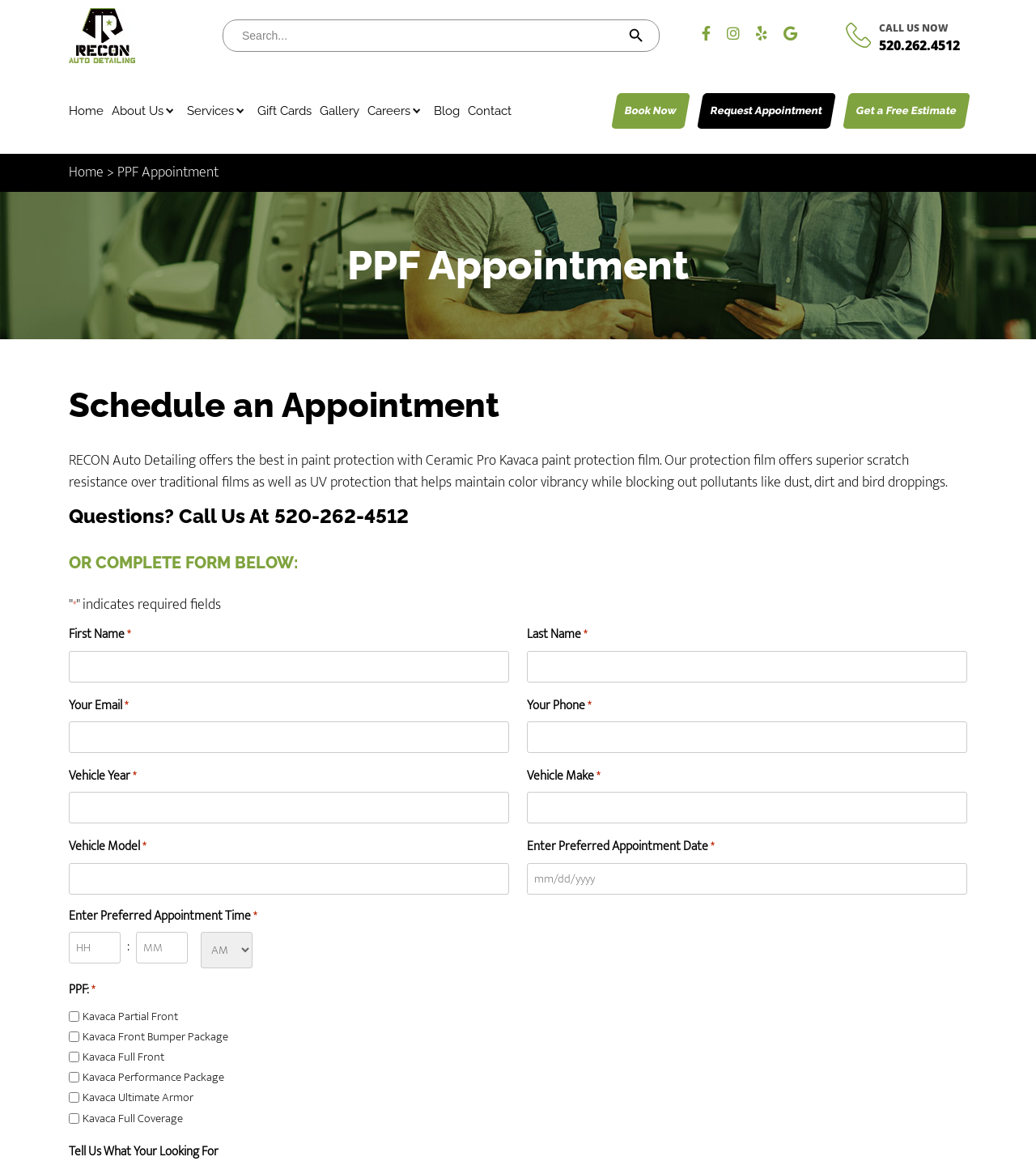Find the bounding box coordinates of the element's region that should be clicked in order to follow the given instruction: "Search for something". The coordinates should consist of four float numbers between 0 and 1, i.e., [left, top, right, bottom].

[0.223, 0.026, 0.6, 0.051]